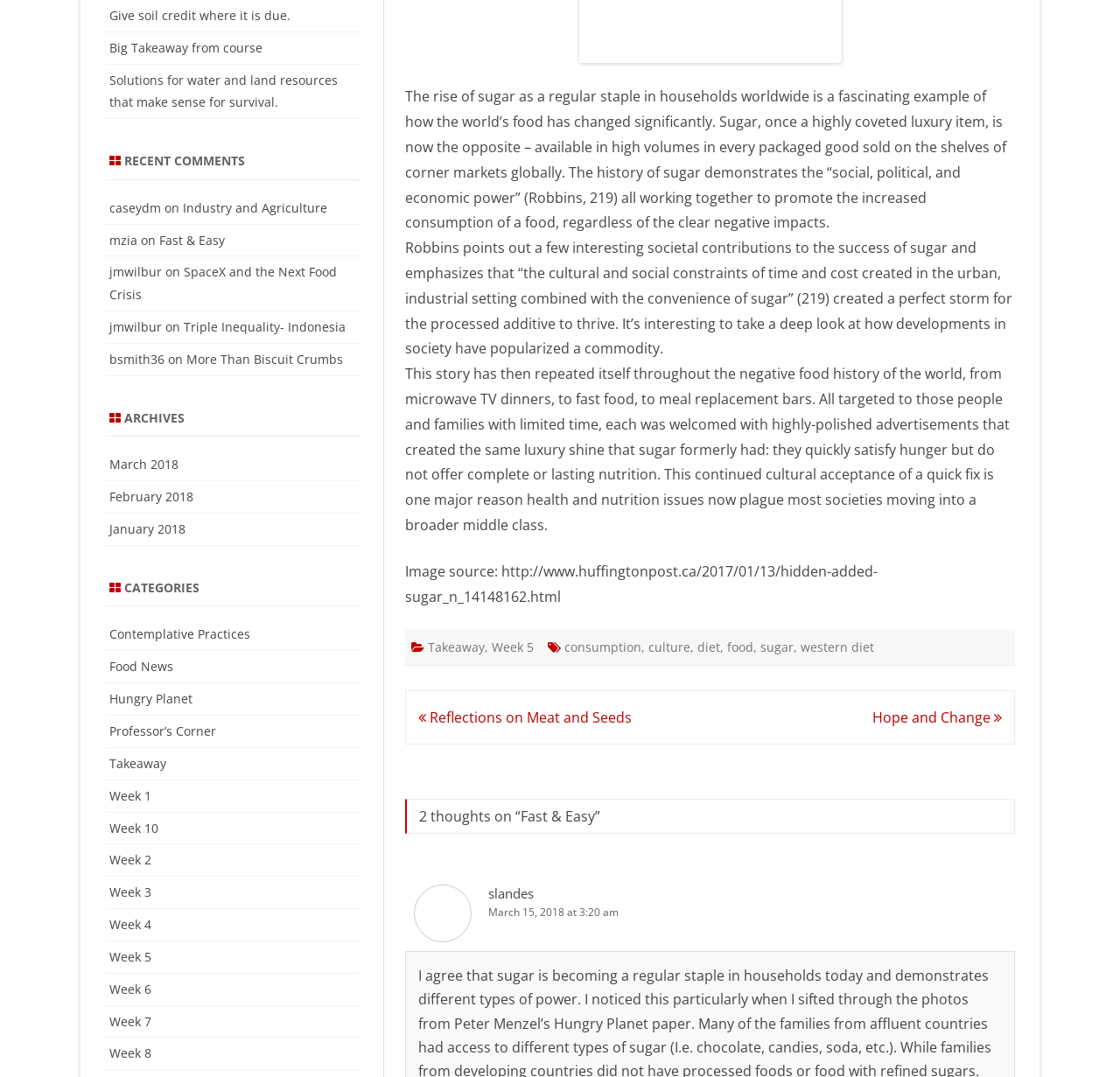From the webpage screenshot, identify the region described by myOrders. Provide the bounding box coordinates as (top-left x, top-left y, bottom-right x, bottom-right y), with each value being a floating point number between 0 and 1.

None